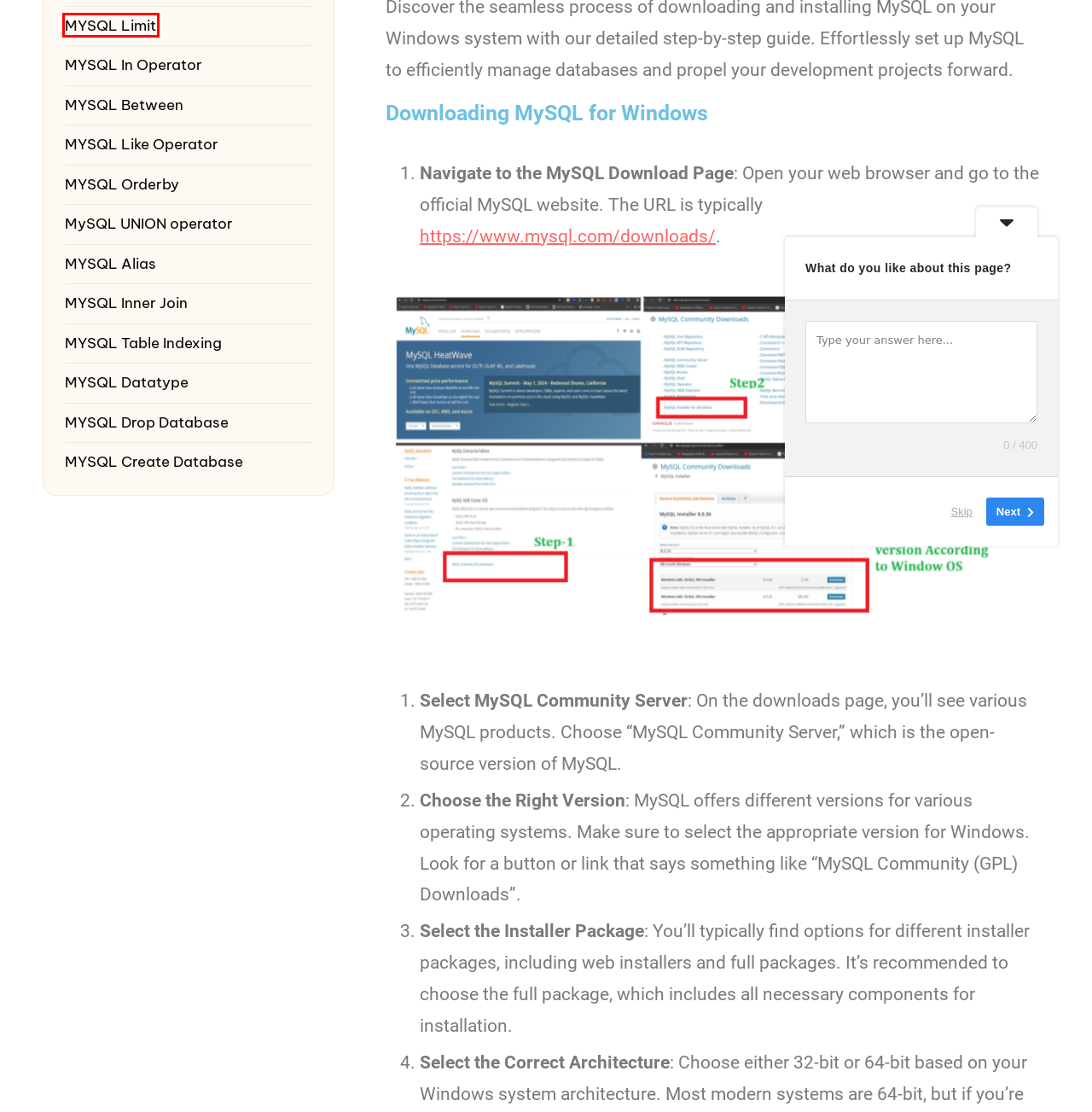Please examine the screenshot provided, which contains a red bounding box around a UI element. Select the webpage description that most accurately describes the new page displayed after clicking the highlighted element. Here are the candidates:
A. MySQL INNER JOIN clause | MySQL INNER JOIN Example
B. MySQL Table Indexing
C. MySQL DataType
D. Mysql Drop database
E. MySQL where LIKE | MySQL where LIKE Example
F. MySQL ORDER BY clause
G. MySQL Aliases | Learn MySQL Aliases with Example
H. MYSQL Limit Clause | MYSQL Limit Clause Example

H